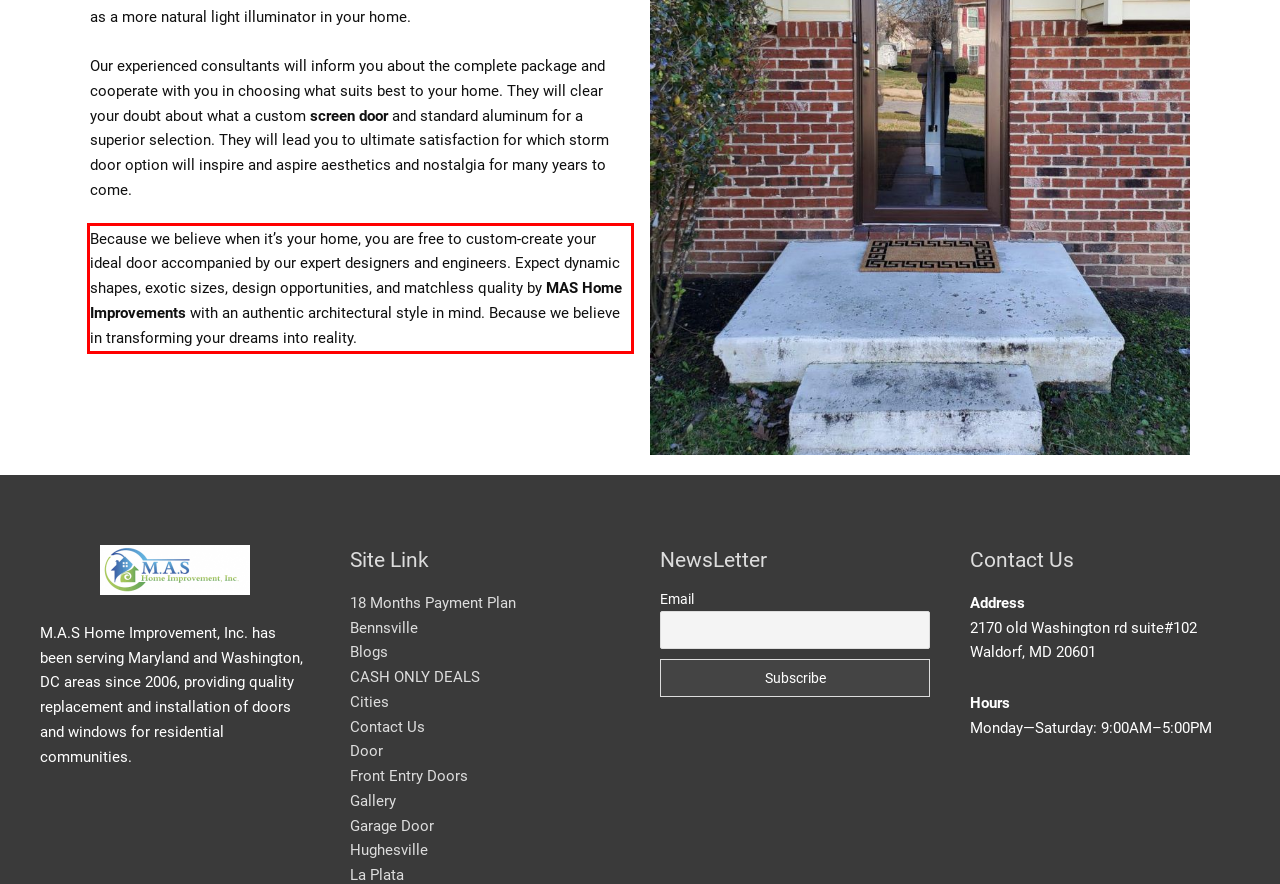Given a screenshot of a webpage, locate the red bounding box and extract the text it encloses.

Because we believe when it’s your home, you are free to custom-create your ideal door accompanied by our expert designers and engineers. Expect dynamic shapes, exotic sizes, design opportunities, and matchless quality by MAS Home Improvements with an authentic architectural style in mind. Because we believe in transforming your dreams into reality.